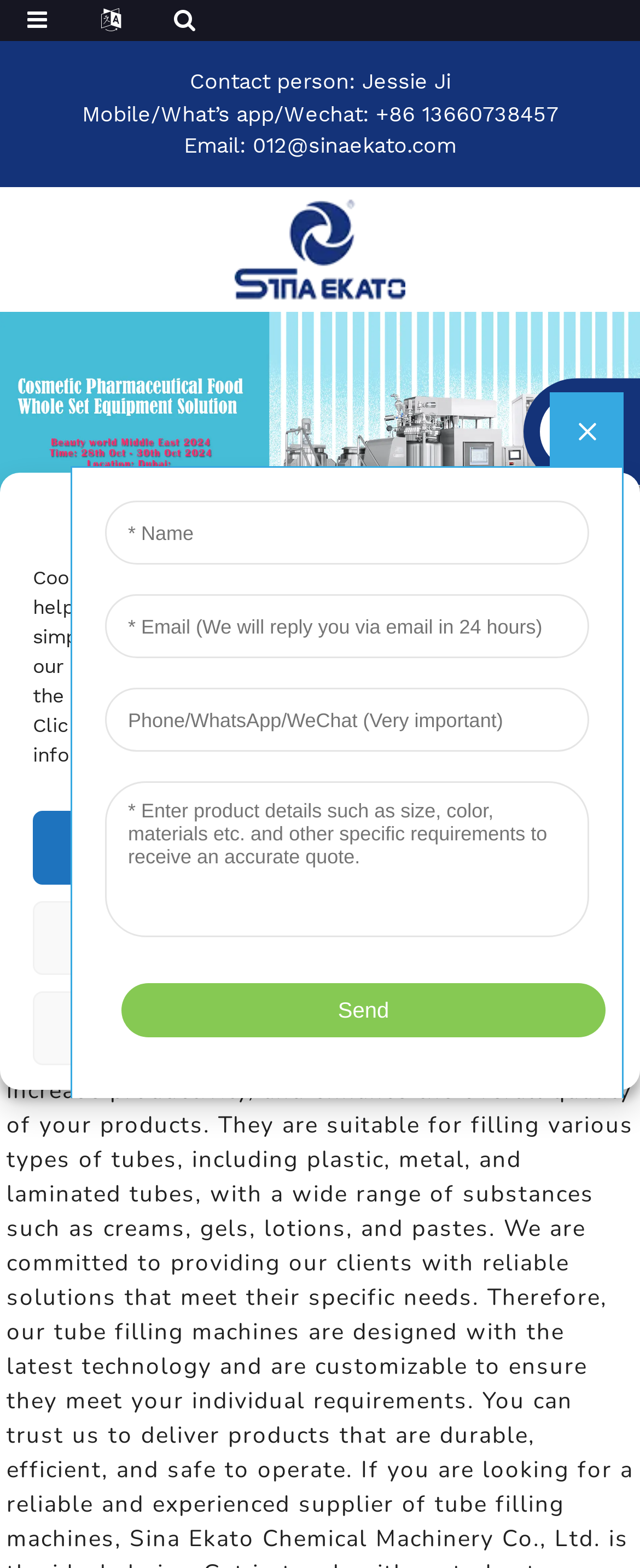Please find the bounding box coordinates of the element's region to be clicked to carry out this instruction: "Visit the Beauty world Middle East 2024 page".

[0.0, 0.276, 1.0, 0.292]